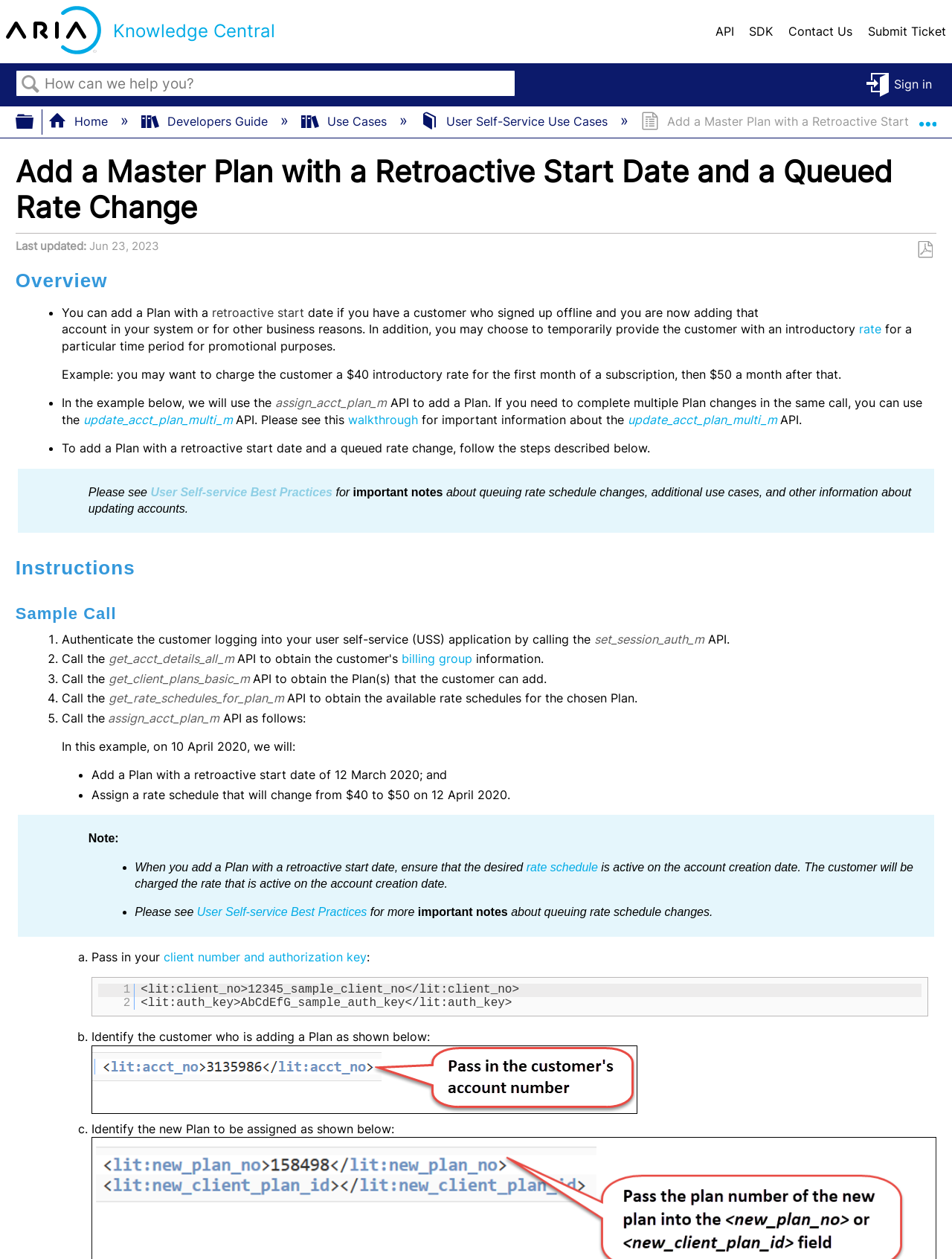Identify the coordinates of the bounding box for the element that must be clicked to accomplish the instruction: "Expand/collapse global hierarchy".

[0.016, 0.084, 0.036, 0.106]